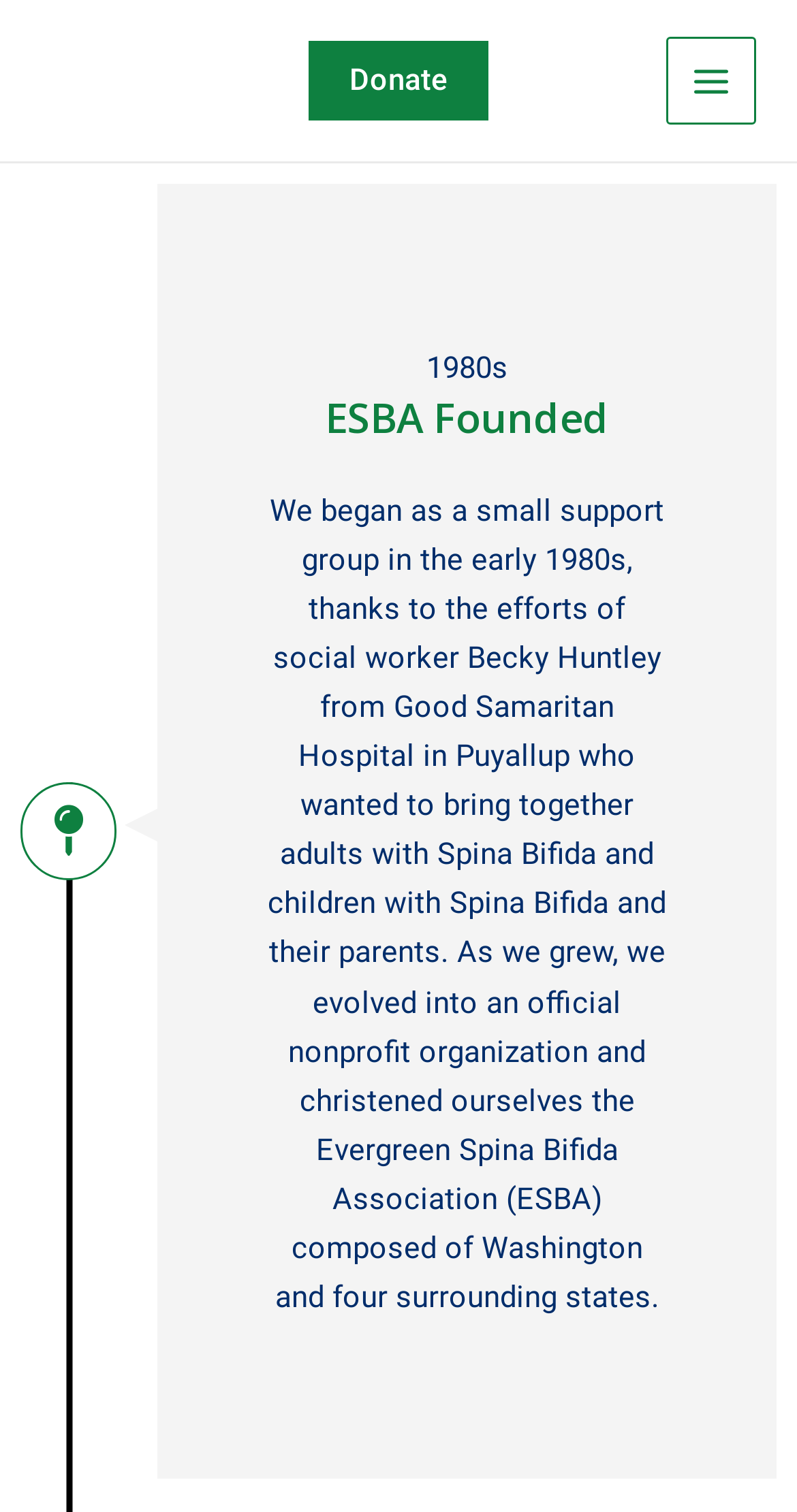Locate the bounding box of the UI element described by: "Main Menu" in the given webpage screenshot.

[0.836, 0.024, 0.949, 0.083]